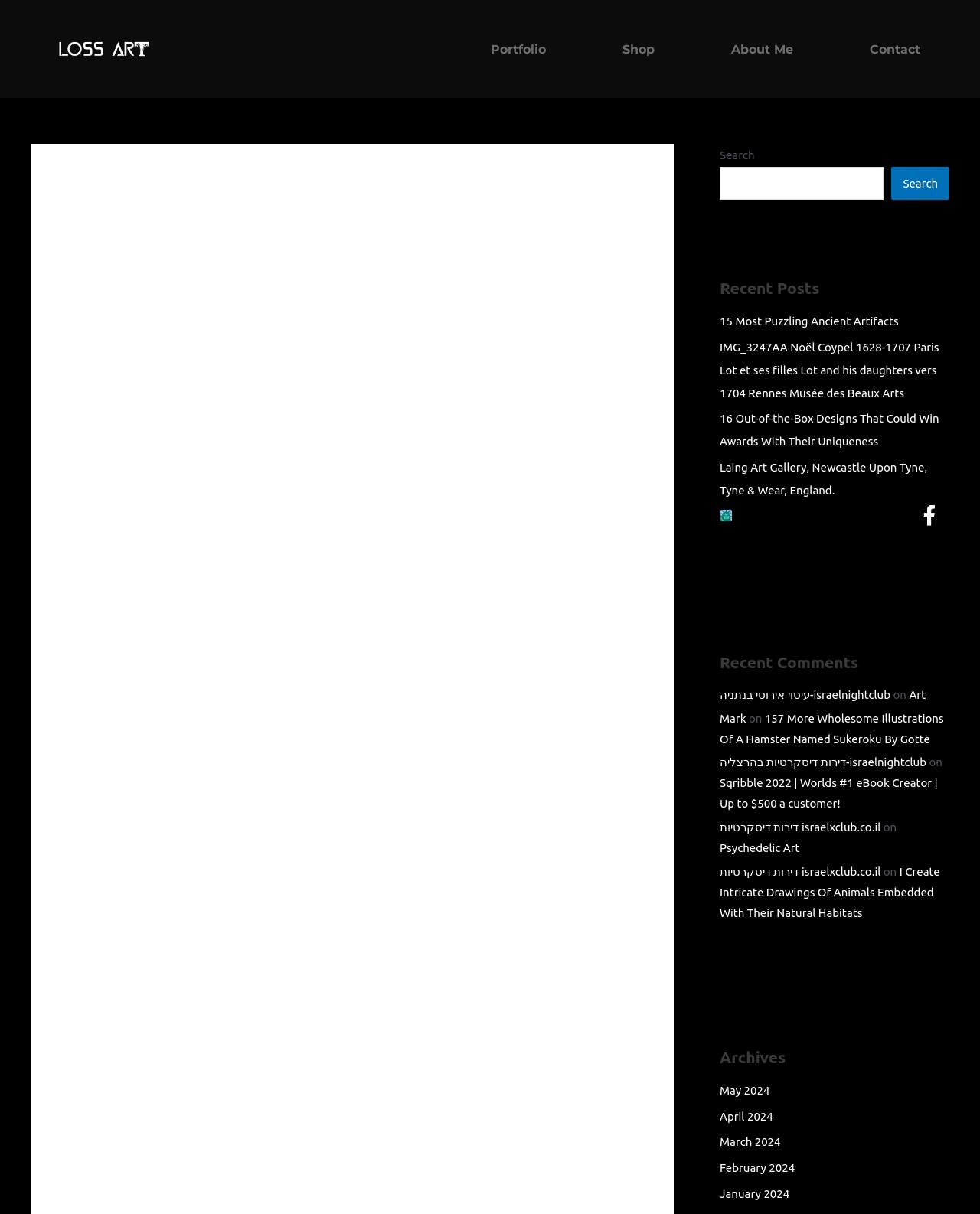Kindly respond to the following question with a single word or a brief phrase: 
How many artists are mentioned on this webpage?

1